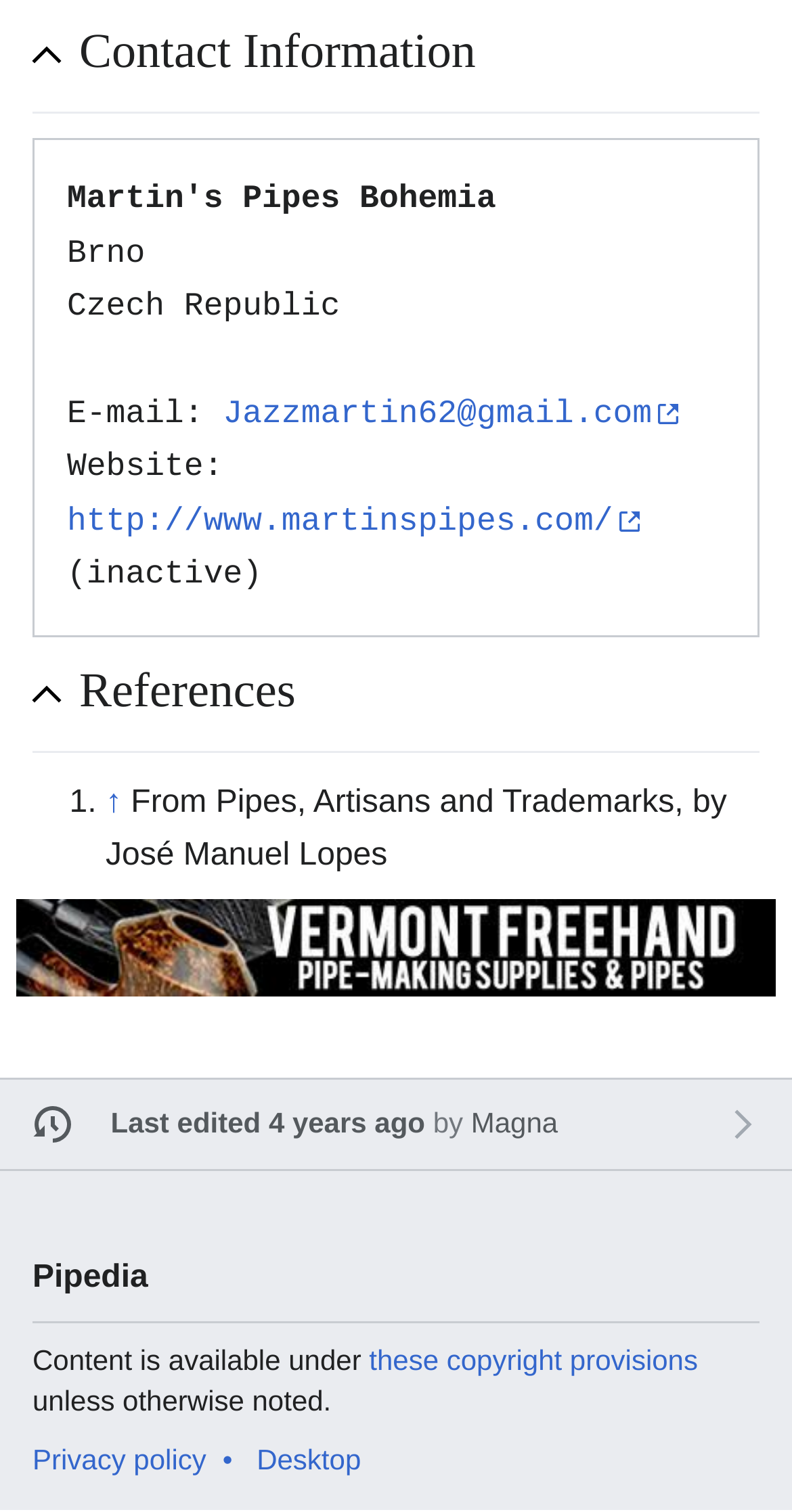Please find the bounding box coordinates for the clickable element needed to perform this instruction: "Send an email to Jazzmartin62@gmail.com".

[0.282, 0.262, 0.857, 0.286]